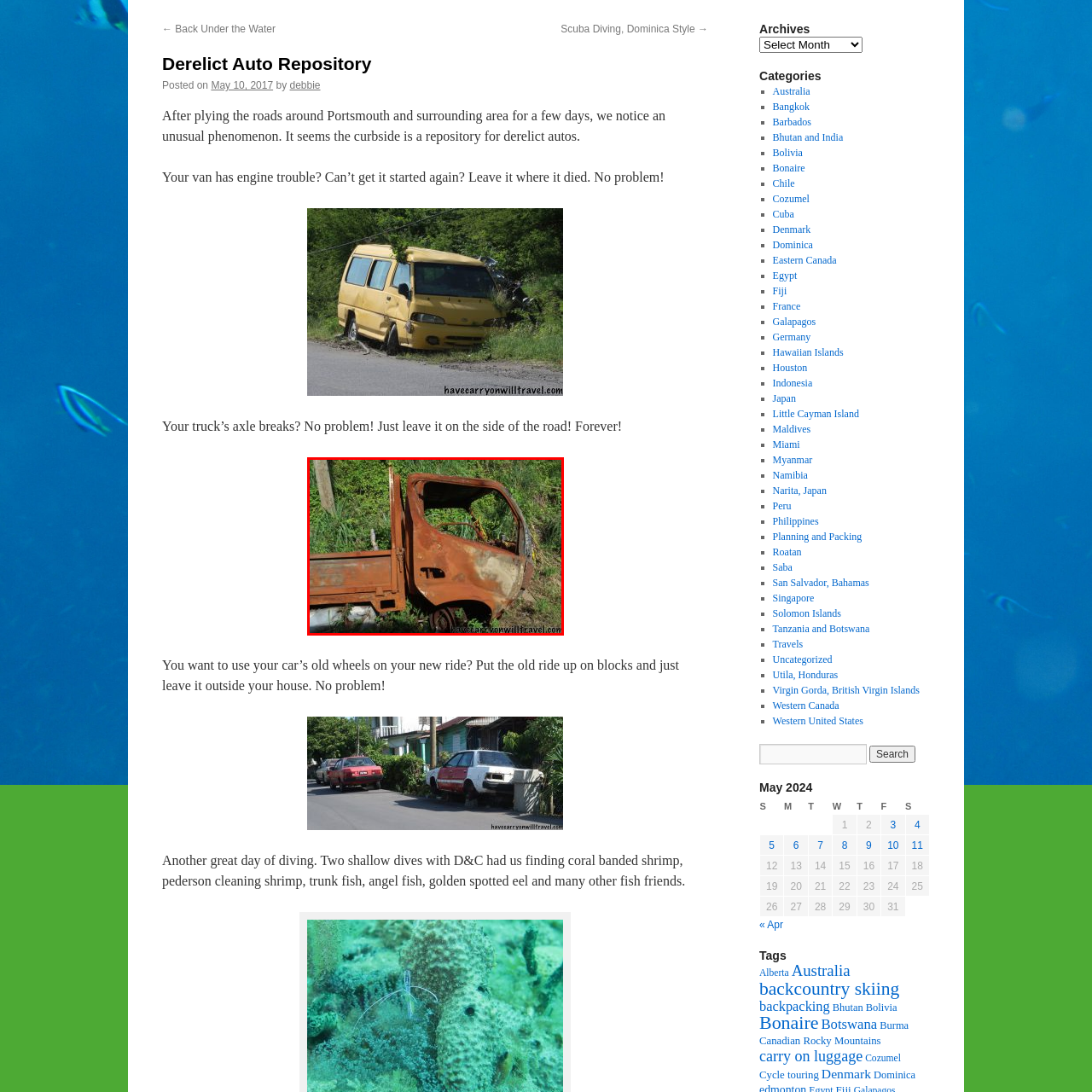Analyze the content inside the red box, What does the scene reflect? Provide a short answer using a single word or phrase.

A commentary about discarding vehicles